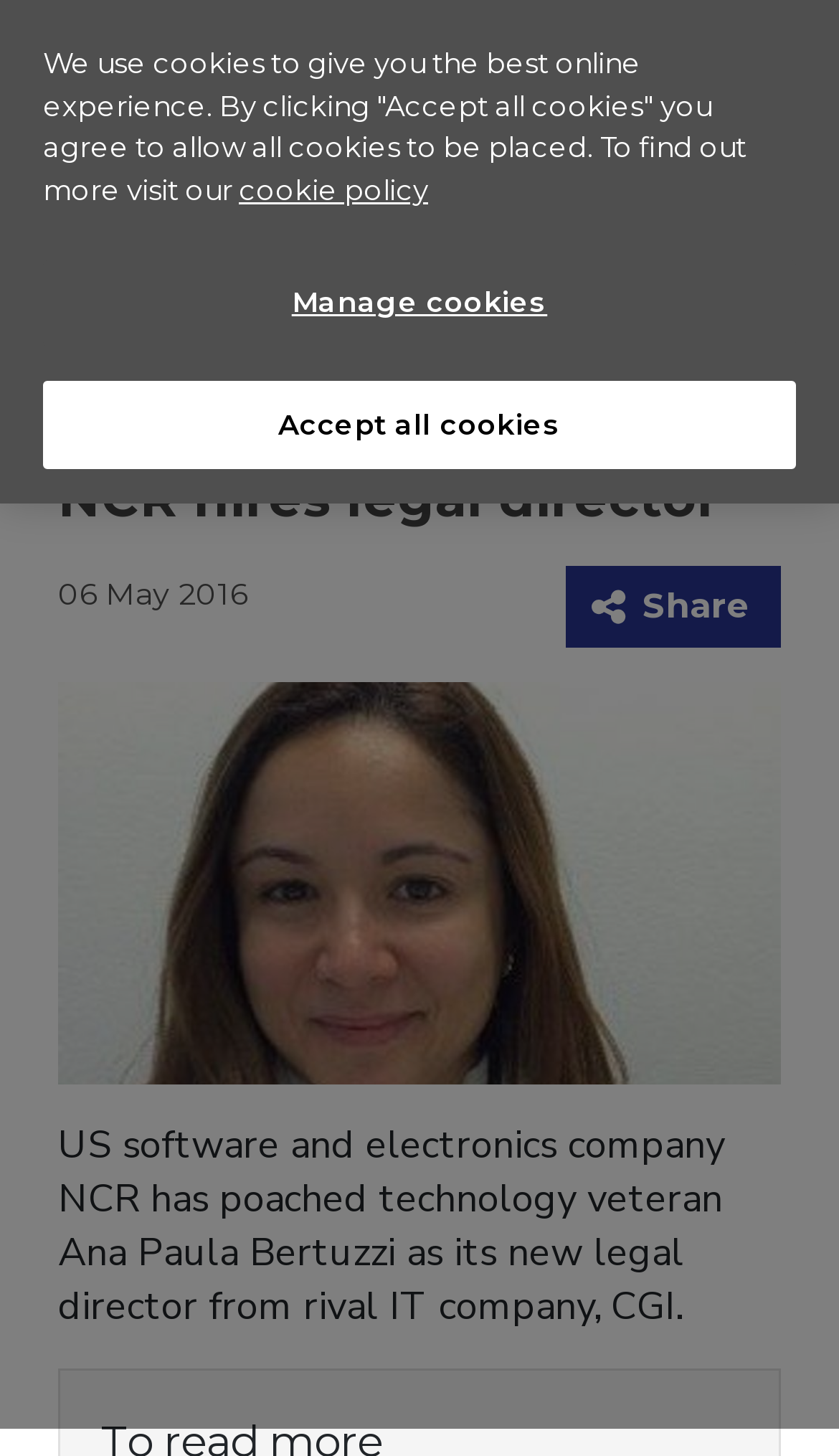Create an elaborate caption that covers all aspects of the webpage.

The webpage is about a news article titled "NCR hires legal director" from Latin Lawyer. At the top left corner, there is a button with a "☰" icon. Next to it, on the top center, is the LL logo, which is an image. Below the logo, there is a text "Latin American Corporate Counsel Association". To the right of this text, there is an image. 

The navigation menu is located below, with links to "Home" and "News". The main content of the webpage is a news article with the title "NCR hires legal director" in a large font, which is positioned below the navigation menu. The article is dated "06 May 2016" and has a "Share" button on the right side, accompanied by a small image. 

The article's content is a short paragraph describing how US software and electronics company NCR has hired Ana Paula Bertuzzi as its new legal director from rival IT company, CGI. 

At the bottom of the page, there is a dialog box with a message about cookies, which is not currently in focus. The dialog box has a text describing the use of cookies, a link to the cookie policy, and two buttons: "Manage cookies" and "Accept all cookies".